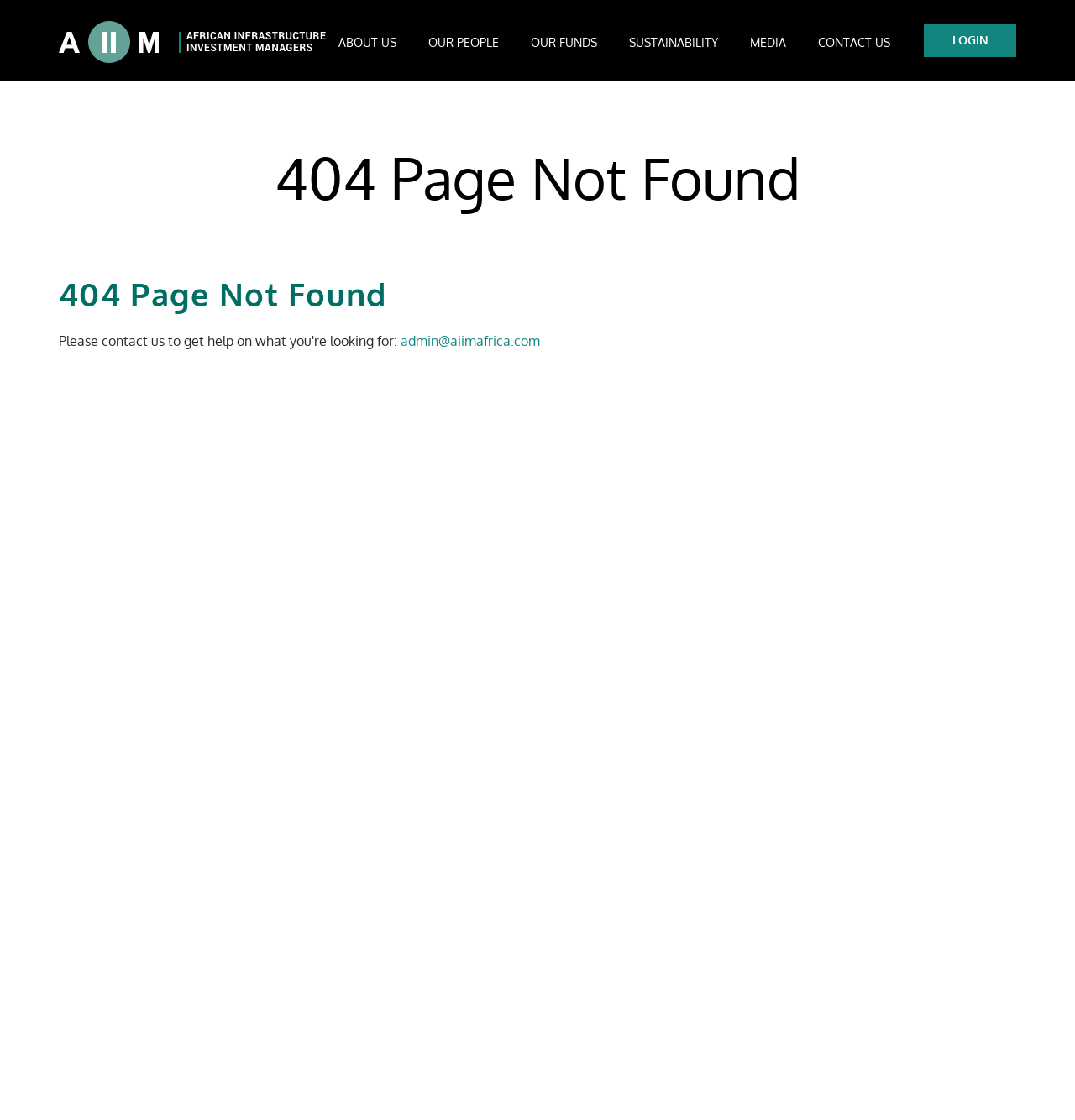Find the bounding box coordinates for the HTML element specified by: "Link to Decision Summarized".

None